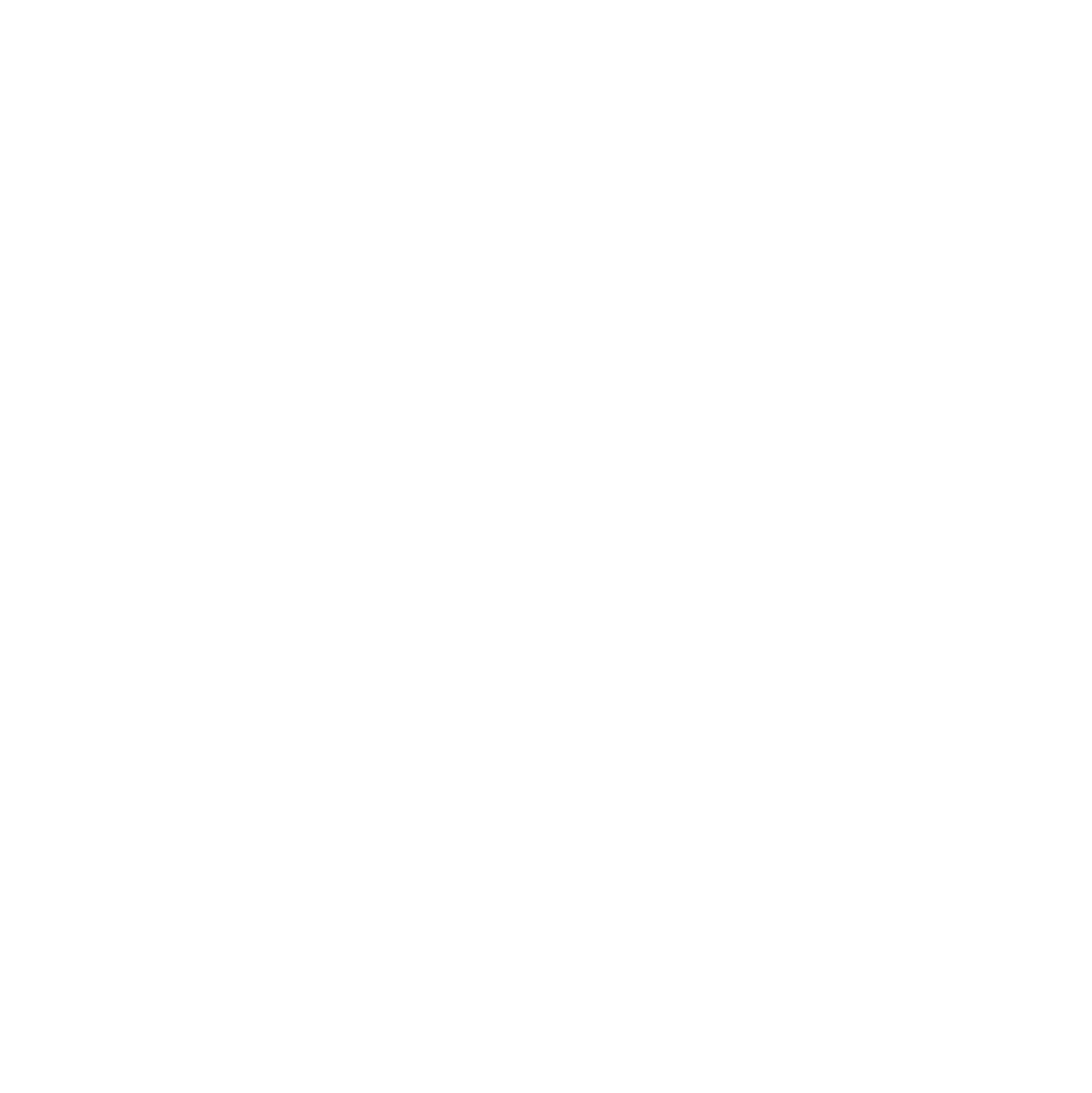Respond with a single word or phrase for the following question: 
How many links are there under the 'Explore Vetco' heading?

30